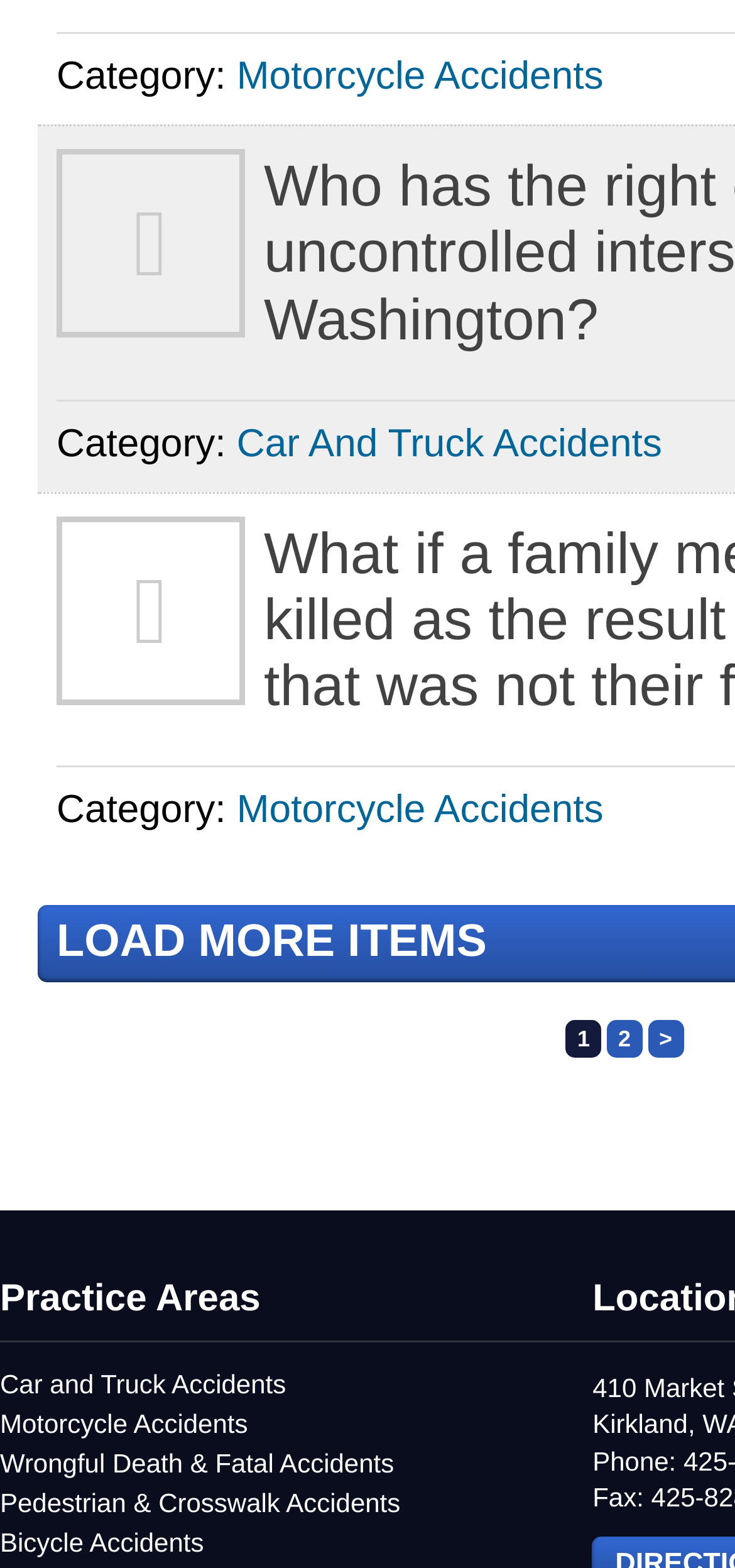Answer the question briefly using a single word or phrase: 
What is the main topic of the webpage?

Practice Areas